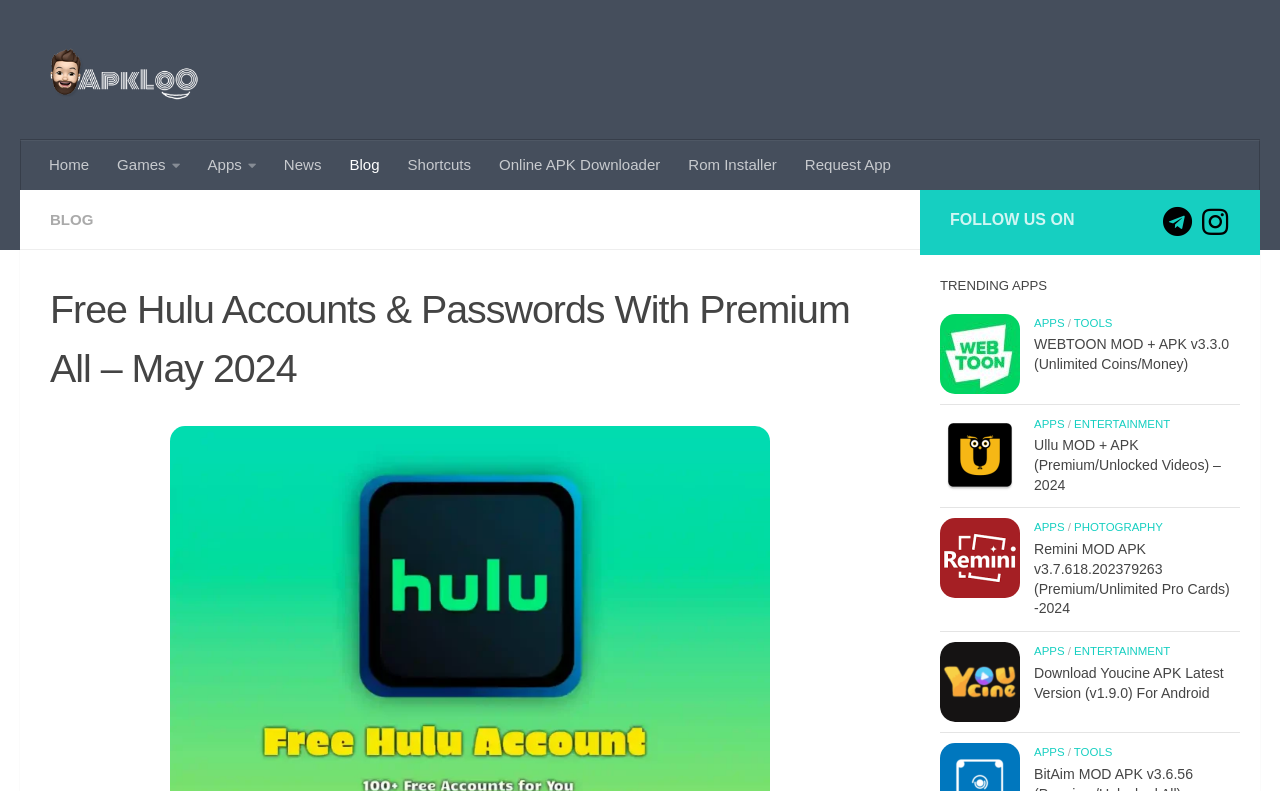Please indicate the bounding box coordinates for the clickable area to complete the following task: "Check out the 'WEBTOON Mod Apk' link". The coordinates should be specified as four float numbers between 0 and 1, i.e., [left, top, right, bottom].

[0.734, 0.396, 0.797, 0.498]